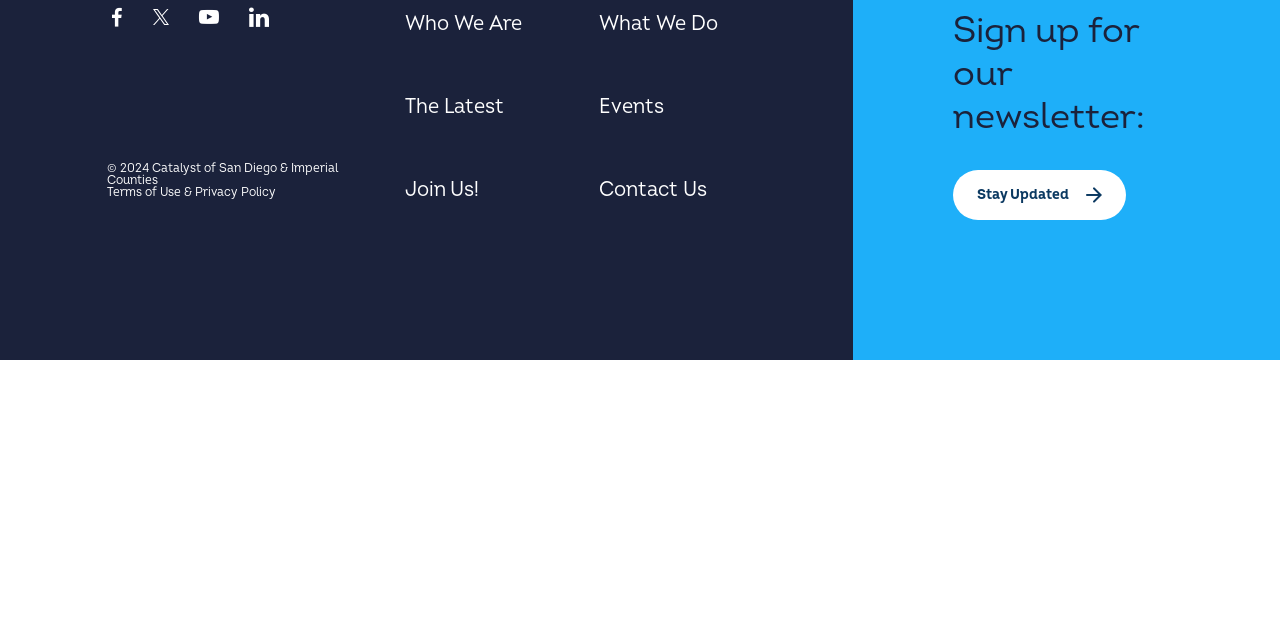Given the description "linkedin", provide the bounding box coordinates of the corresponding UI element.

[0.19, 0.014, 0.21, 0.058]